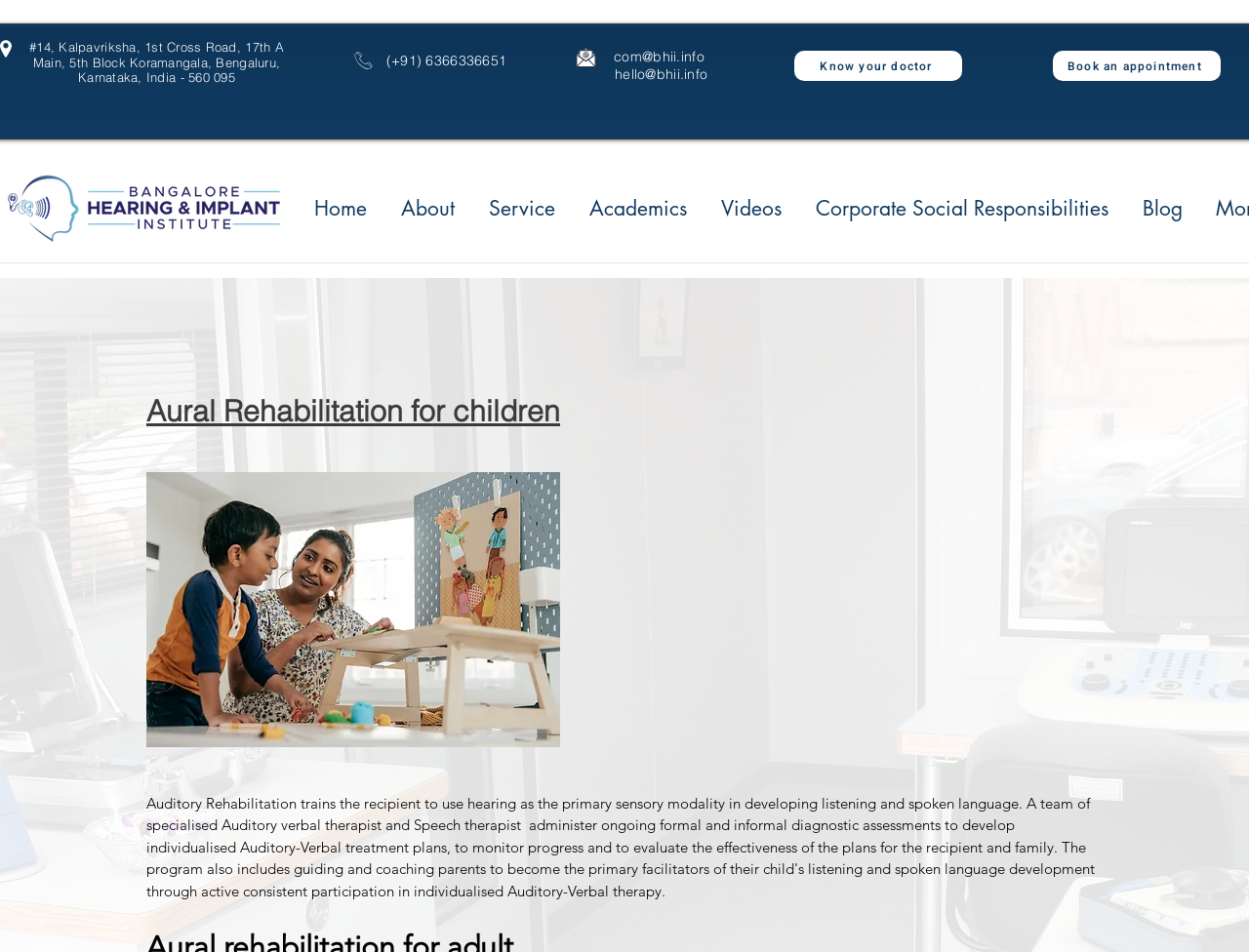Locate the bounding box coordinates of the element that should be clicked to fulfill the instruction: "View contact information".

[0.024, 0.041, 0.227, 0.089]